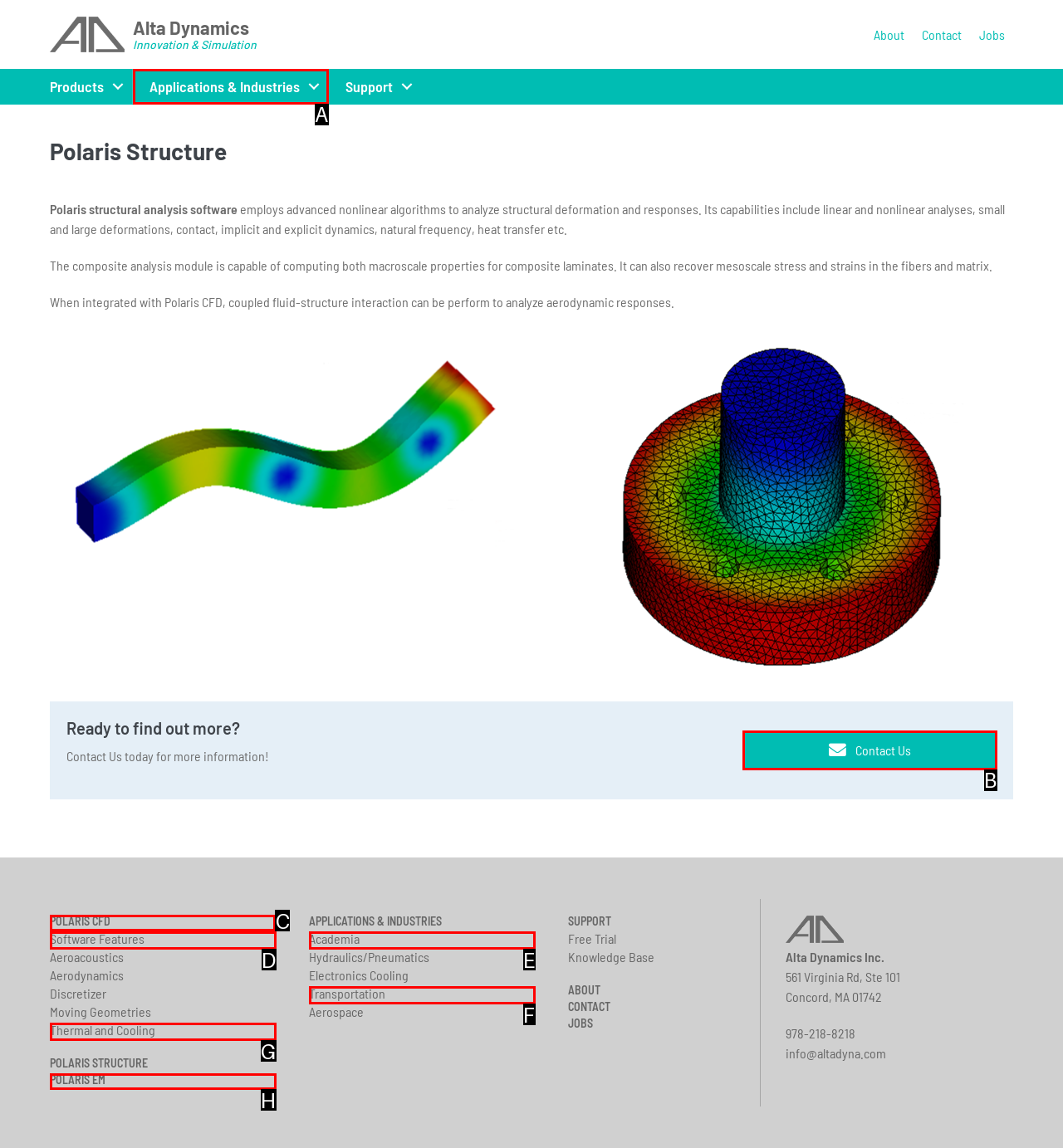Select the proper UI element to click in order to perform the following task: Click CONTACT. Indicate your choice with the letter of the appropriate option.

None